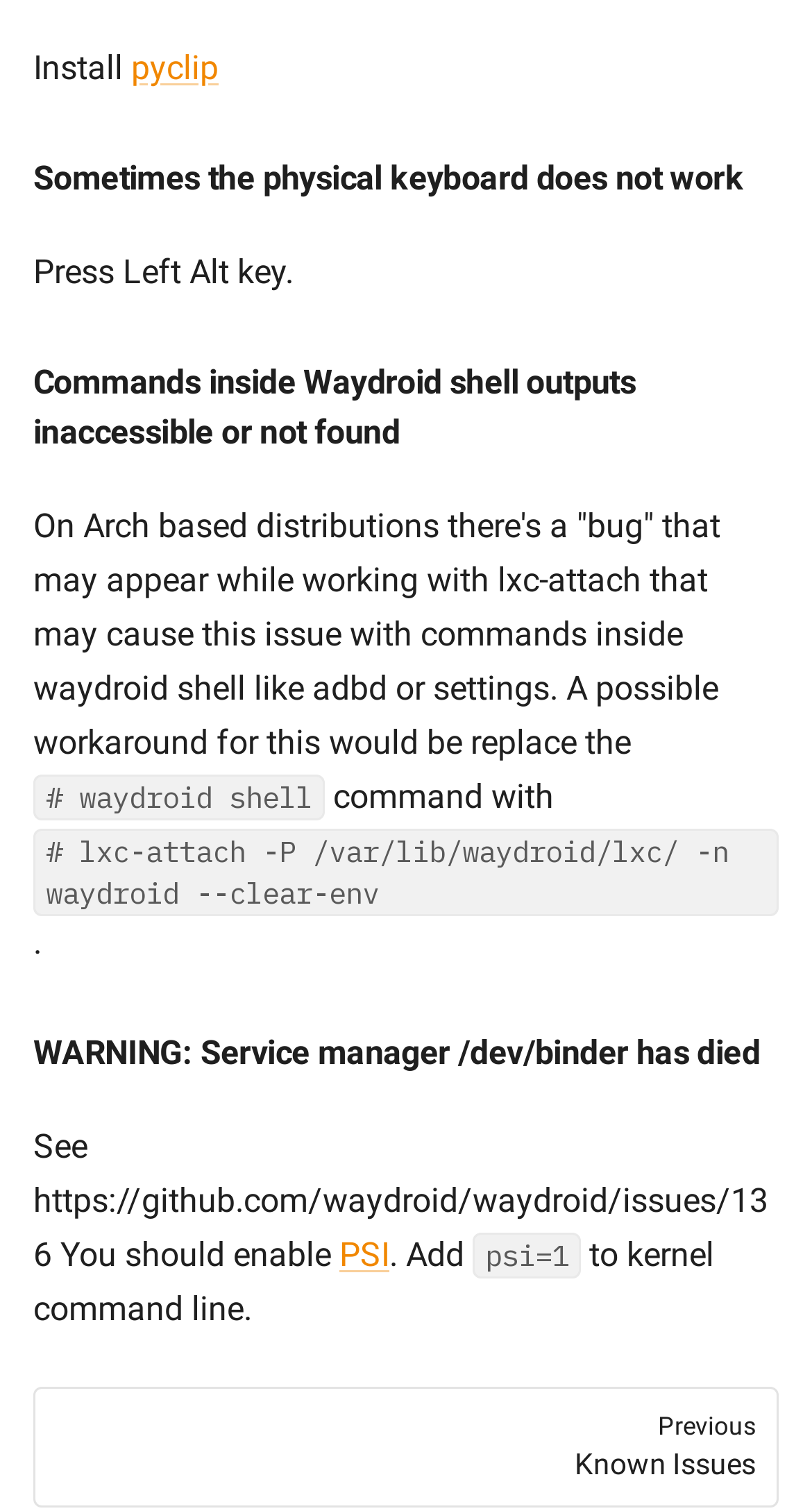What should be enabled to fix the 'Service manager /dev/binder has died' issue?
Observe the image and answer the question with a one-word or short phrase response.

PSI